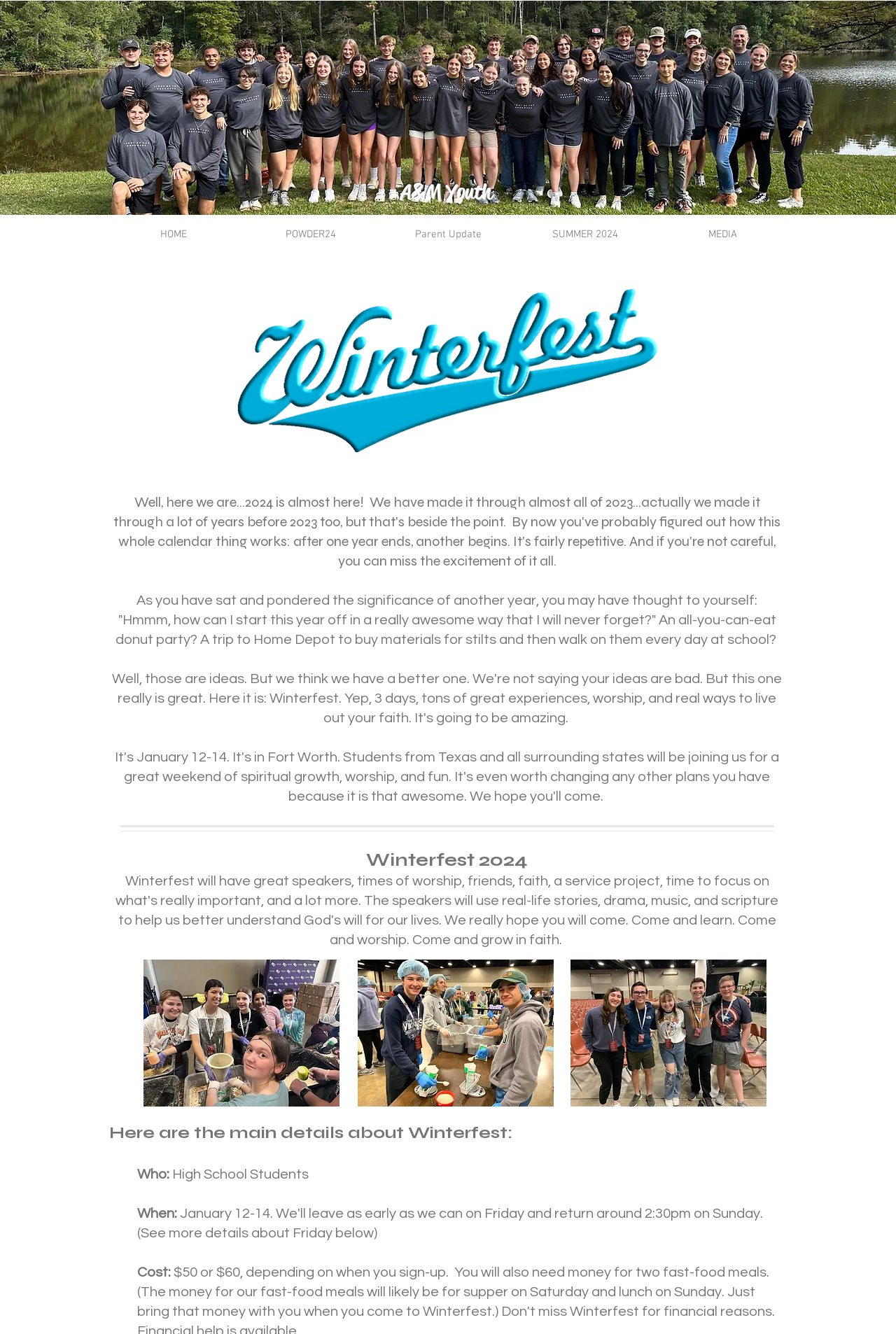Given the description of a UI element: "POWDER24", identify the bounding box coordinates of the matching element in the webpage screenshot.

[0.27, 0.168, 0.423, 0.184]